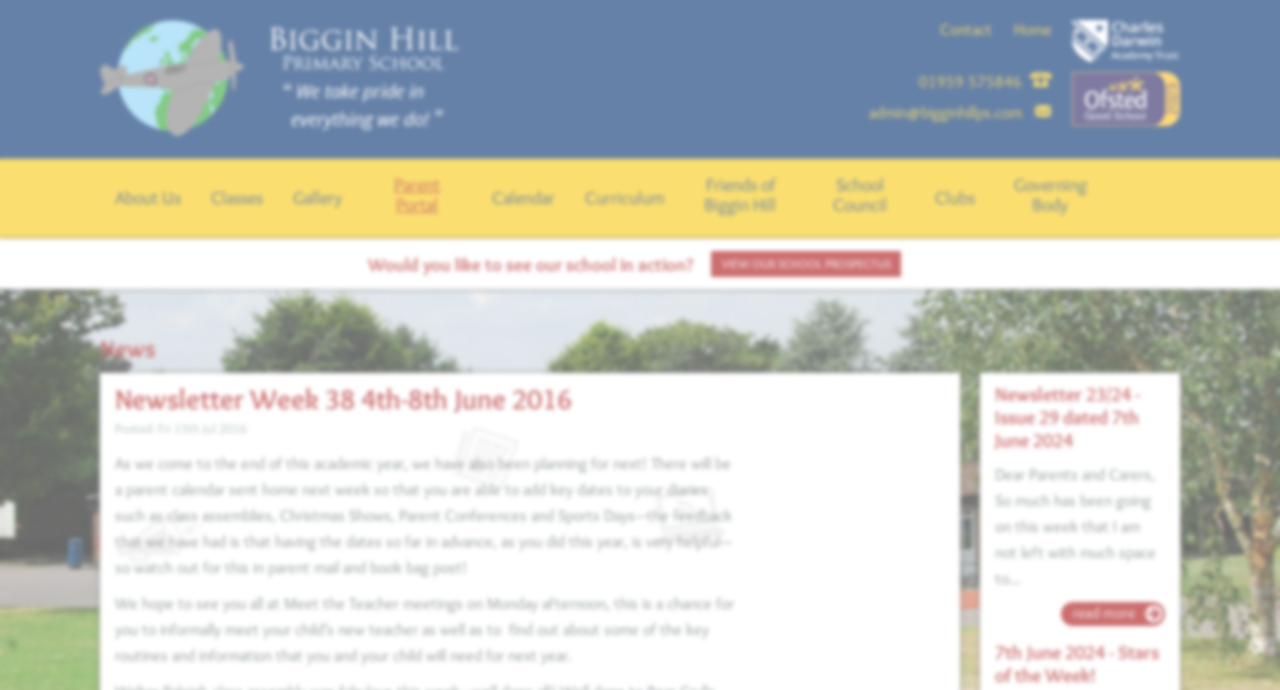Please extract the primary headline from the webpage.

Newsletter Week 38 4th-8th June 2016